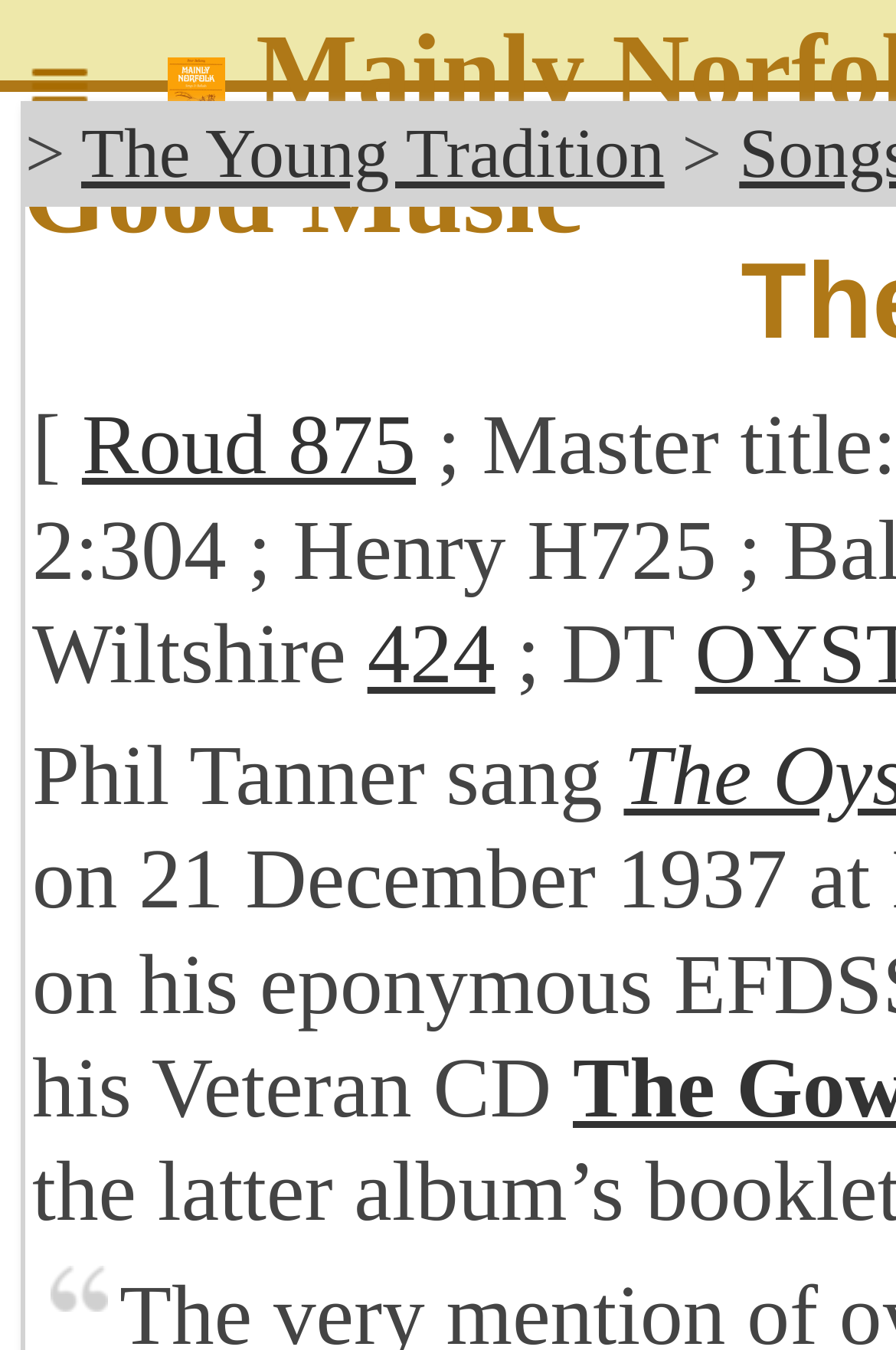Determine the bounding box coordinates in the format (top-left x, top-left y, bottom-right x, bottom-right y). Ensure all values are floating point numbers between 0 and 1. Identify the bounding box of the UI element described by: Roud 875

[0.091, 0.297, 0.464, 0.367]